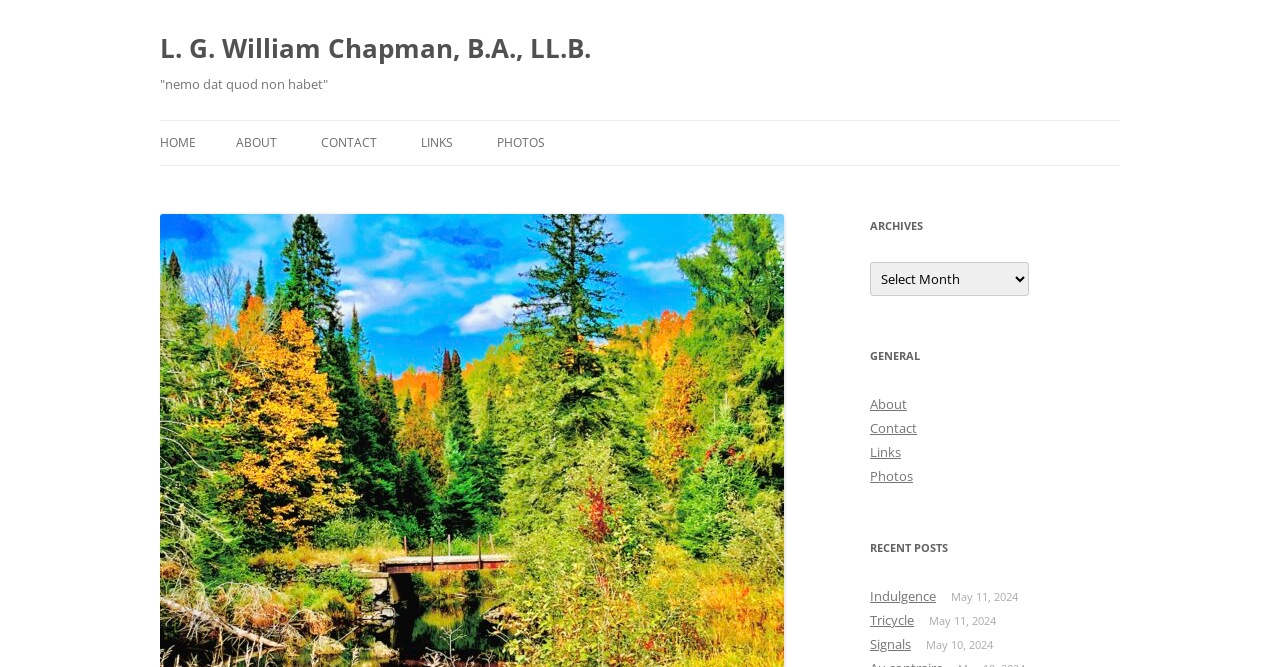Determine the bounding box coordinates for the clickable element required to fulfill the instruction: "view archives". Provide the coordinates as four float numbers between 0 and 1, i.e., [left, top, right, bottom].

[0.68, 0.321, 0.875, 0.357]